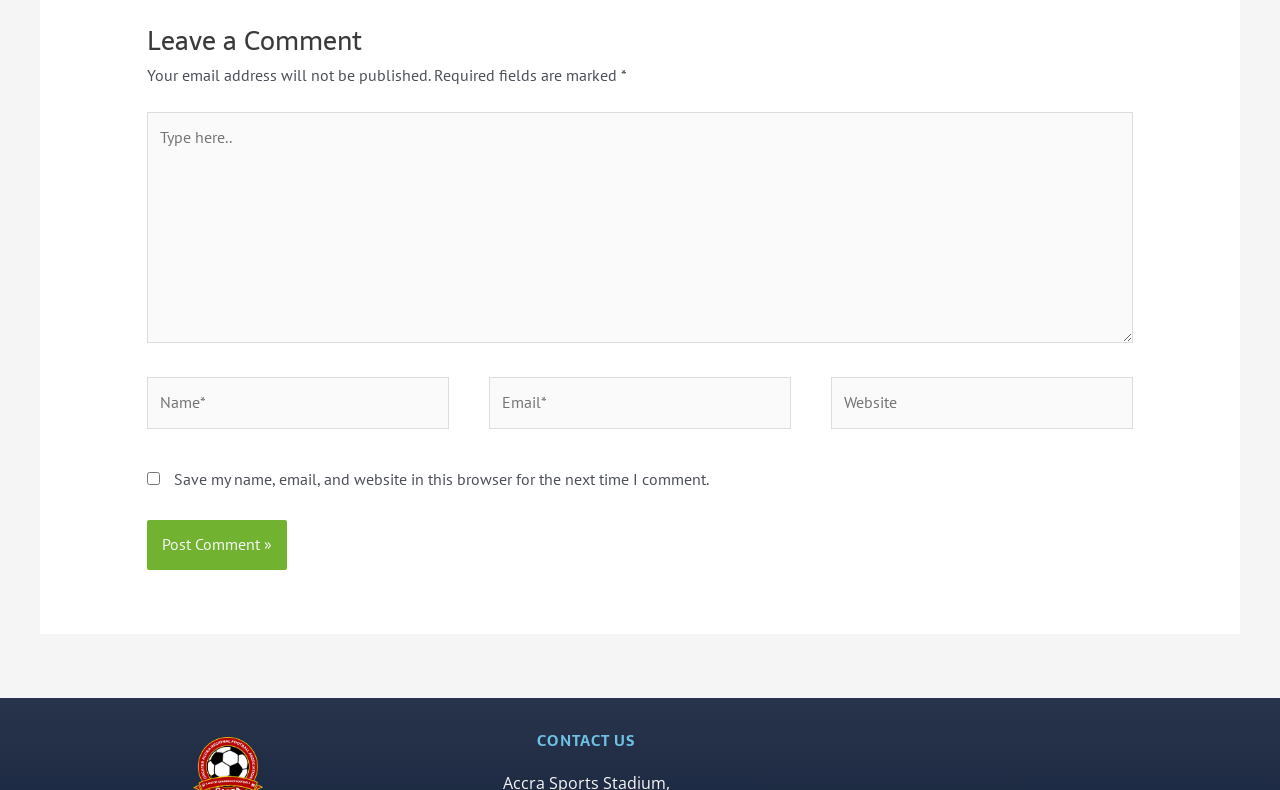Using the description: "parent_node: Name* name="author" placeholder="Name*"", determine the UI element's bounding box coordinates. Ensure the coordinates are in the format of four float numbers between 0 and 1, i.e., [left, top, right, bottom].

[0.115, 0.477, 0.351, 0.542]